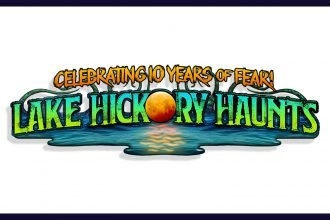Explain the image thoroughly, mentioning every notable detail.

The image features a vibrant and eye-catching logo for "Lake Hickory Haunts," celebrating a decade of providing thrilling and spooky experiences. The design prominently displays the text "CELEBRATING 10 YEARS OF FEAR!" at the top, surrounded by a graphic of a glowing orange orb, possibly symbolizing the eerie atmosphere of the haunted attraction. Below this, the name "LAKE HICKORY HAUNTS" is styled in bold, colorful letters, emphasizing the fun and fright offered at the location. The backdrop hints at a mysterious landscape, evoking a sense of adventure that awaits visitors. This image is tied to one of North Carolina's featured haunted house experiences, promising a memorable and chilling adventure in Hickory, NC.